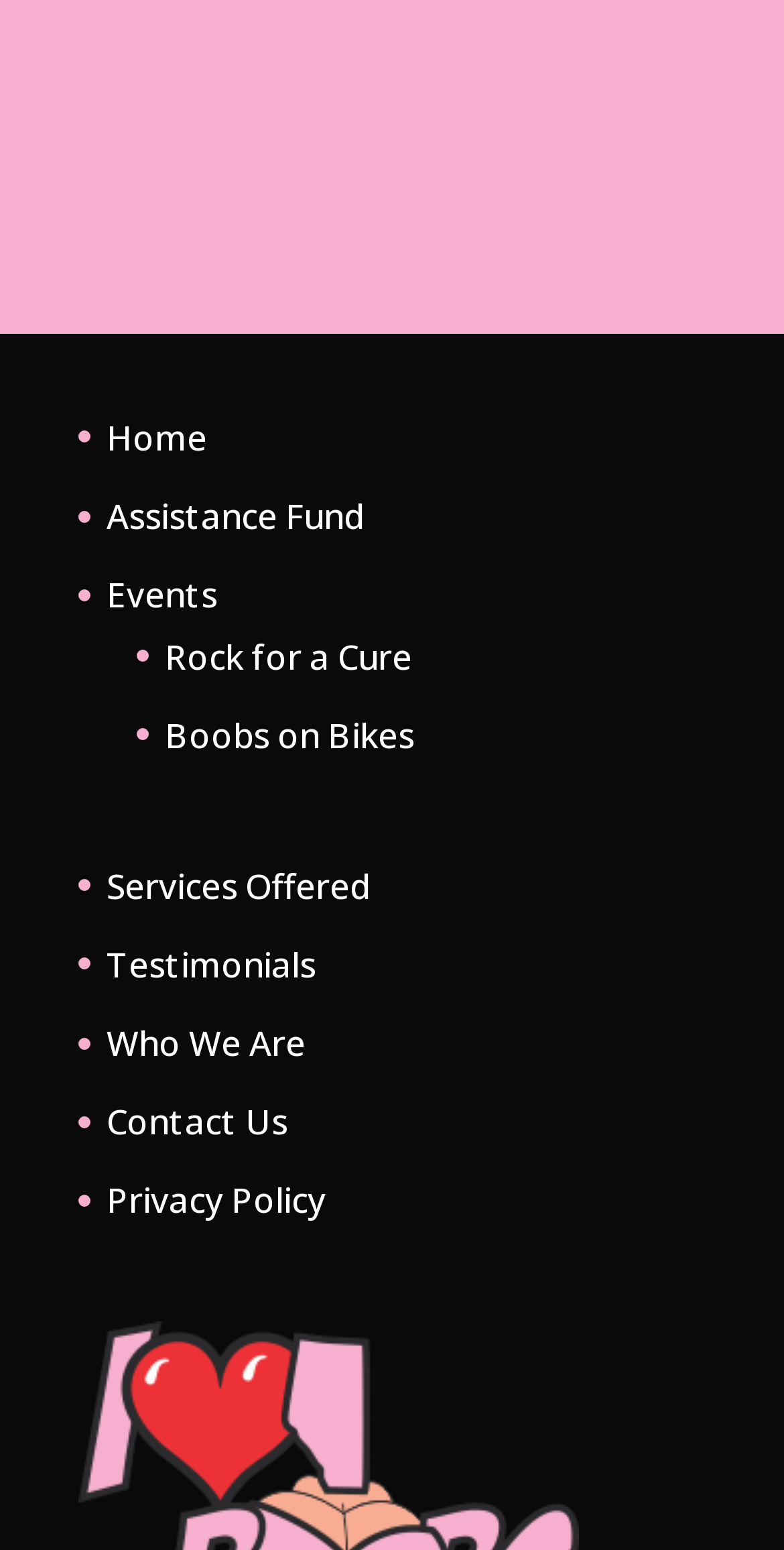Please identify the bounding box coordinates of the clickable area that will fulfill the following instruction: "learn about assistance fund". The coordinates should be in the format of four float numbers between 0 and 1, i.e., [left, top, right, bottom].

[0.136, 0.318, 0.464, 0.348]